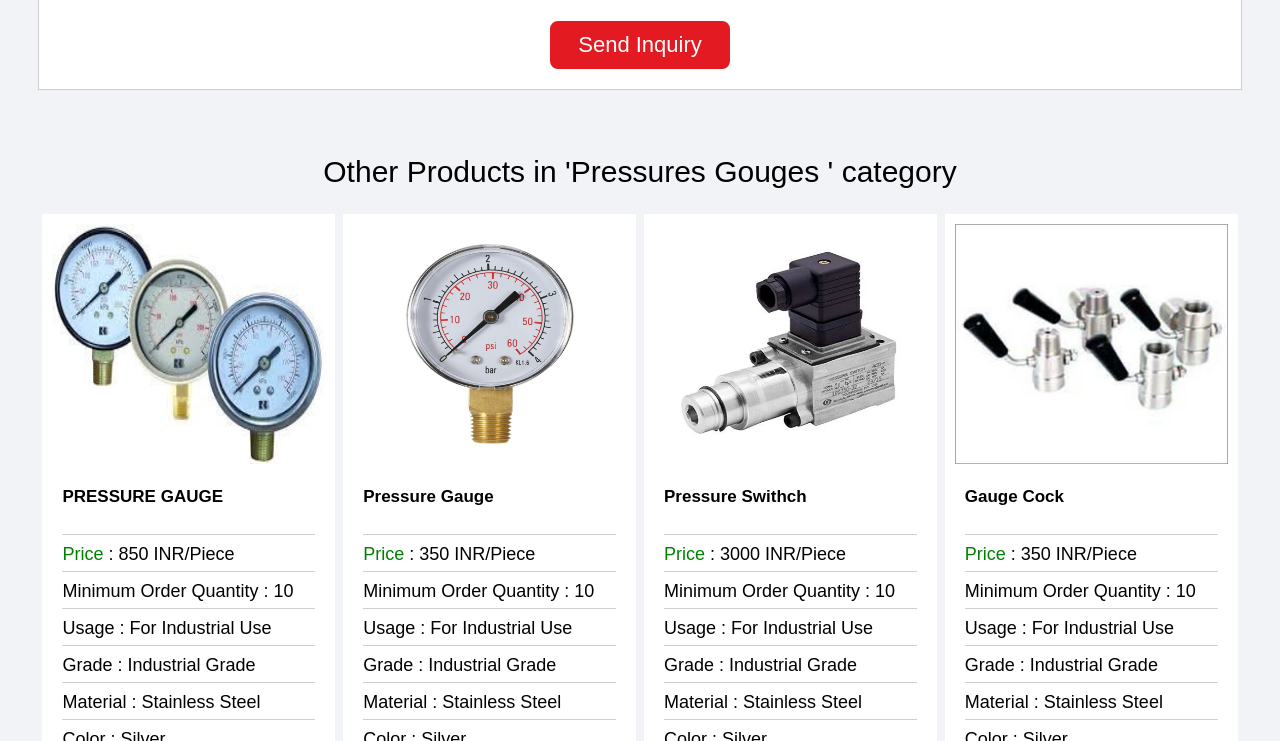Given the content of the image, can you provide a detailed answer to the question?
What is the category of products on this webpage?

The webpage has a heading 'Other Products in 'Pressures Gouges' category', which indicates that the products listed on this webpage belong to the Pressures Gouges category.